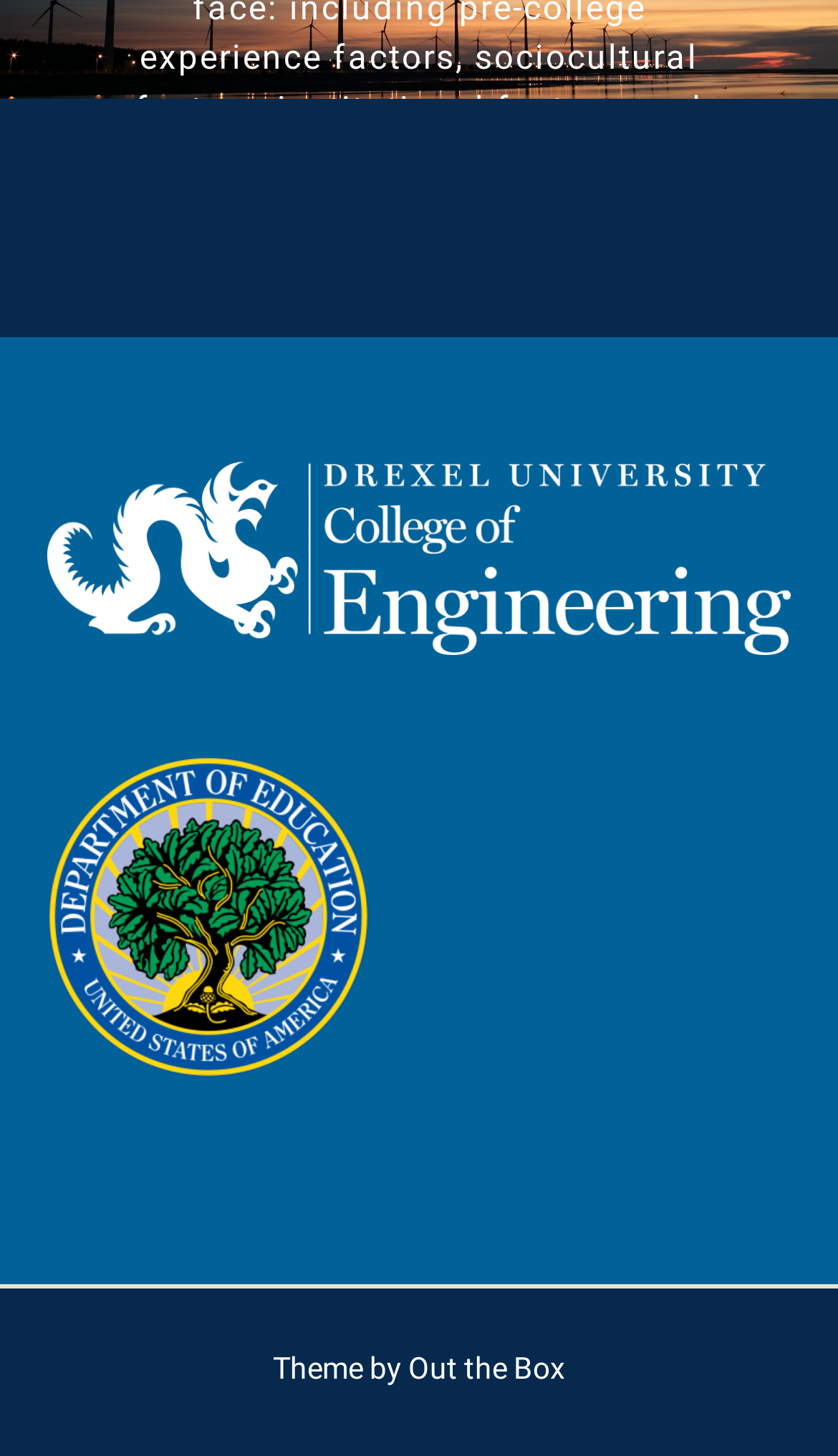Given the element description Out the Box, specify the bounding box coordinates of the corresponding UI element in the format (top-left x, top-left y, bottom-right x, bottom-right y). All values must be between 0 and 1.

[0.487, 0.928, 0.674, 0.951]